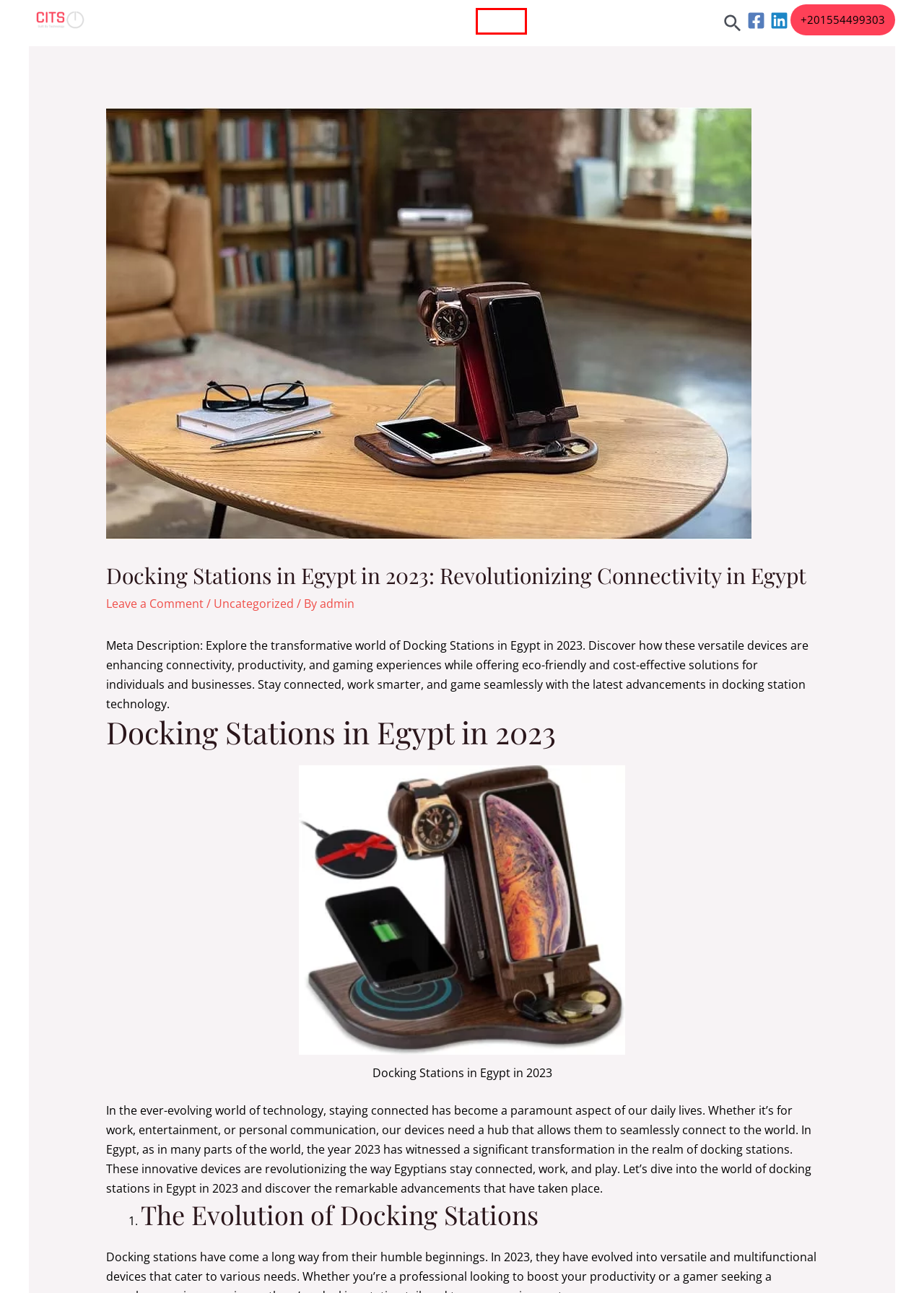Look at the screenshot of the webpage and find the element within the red bounding box. Choose the webpage description that best fits the new webpage that will appear after clicking the element. Here are the candidates:
A. Dell Storage and Servers Provider, Fortinet | Egypt | CITS
B. A Comprehensive Guide to Configuring vSwitching in VMware - CITS Built By Technology
C. PowerEdge R740 Rack Server - CITS Built By Technology
D. Blog - CITS Built By Technology
E. Services and Solutions - IT Infrastructure Provider
F. Contact - CITS Built By Technology
G. CITS | IT Infrastructure Provider
H. Uncategorized Archives - CITS Built By Technology

D